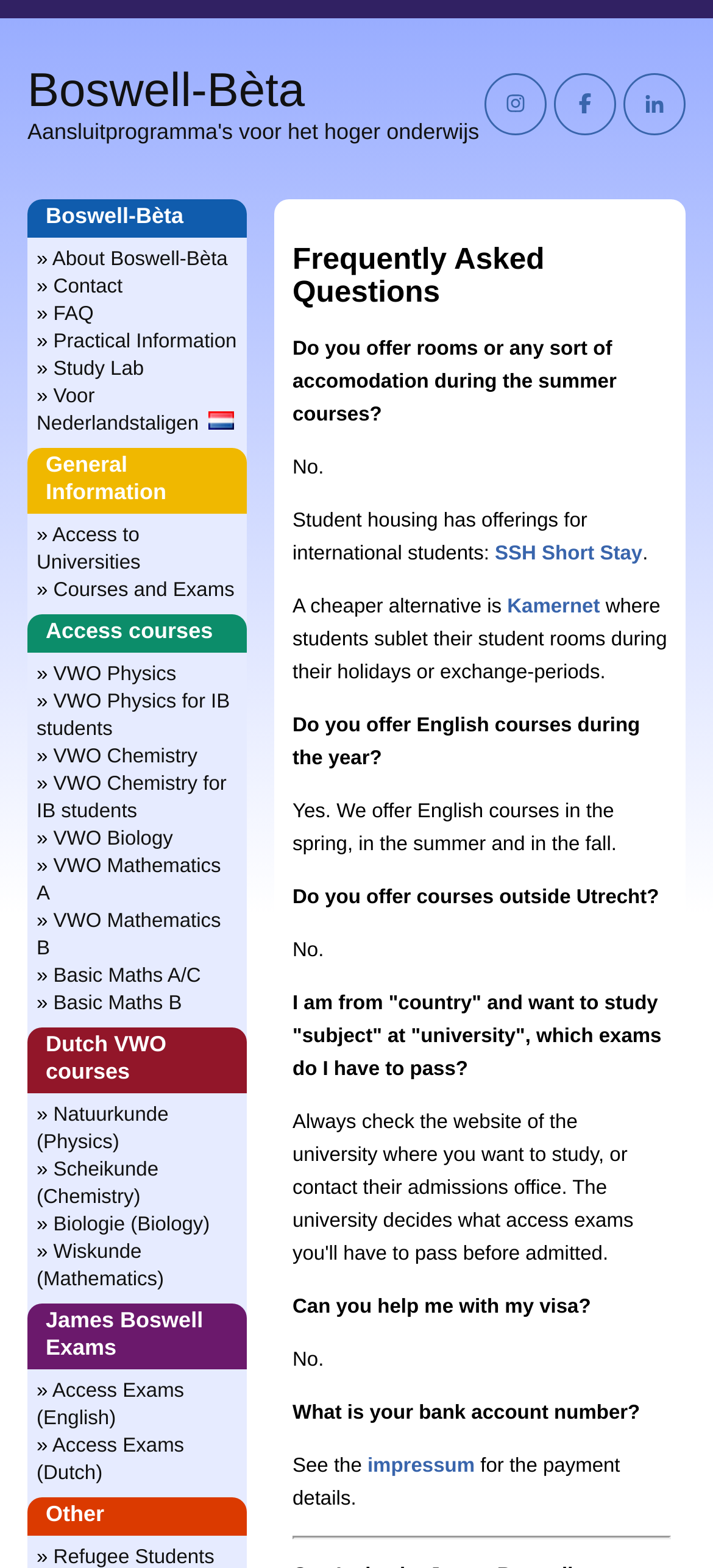Using the element description provided, determine the bounding box coordinates in the format (top-left x, top-left y, bottom-right x, bottom-right y). Ensure that all values are floating point numbers between 0 and 1. Element description: Boswell‑BètaAansluitprogramma's voor het hoger onderwijs

[0.038, 0.04, 0.672, 0.092]